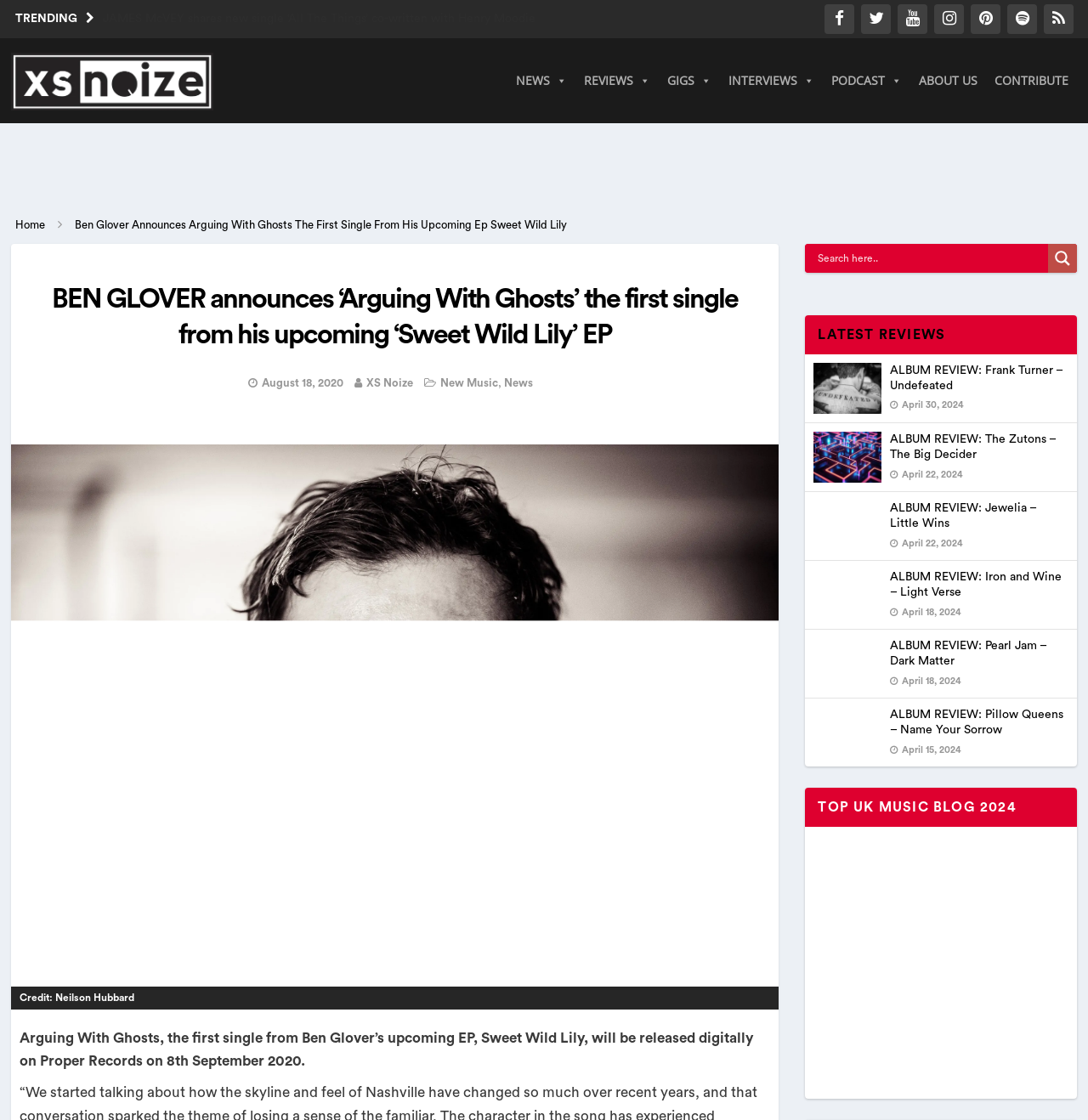How many album reviews are displayed on the webpage?
Please give a well-detailed answer to the question.

I scrolled down the webpage and counted the number of album reviews displayed, which includes reviews for Frank Turner, The Zutons, Jewelia, Iron and Wine, and Pearl Jam, totaling 5 reviews.